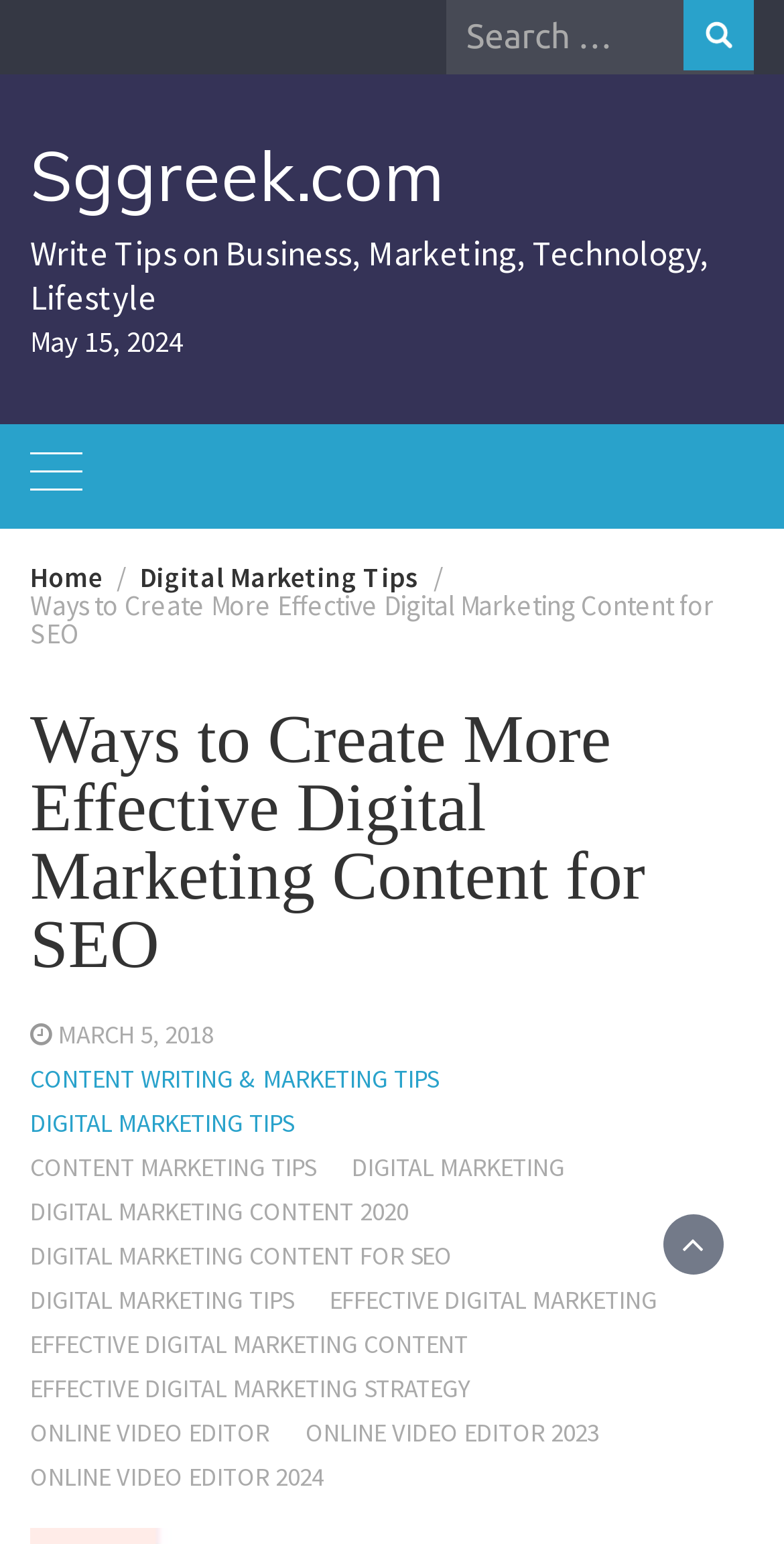Find the bounding box coordinates for the area that should be clicked to accomplish the instruction: "search for something".

None